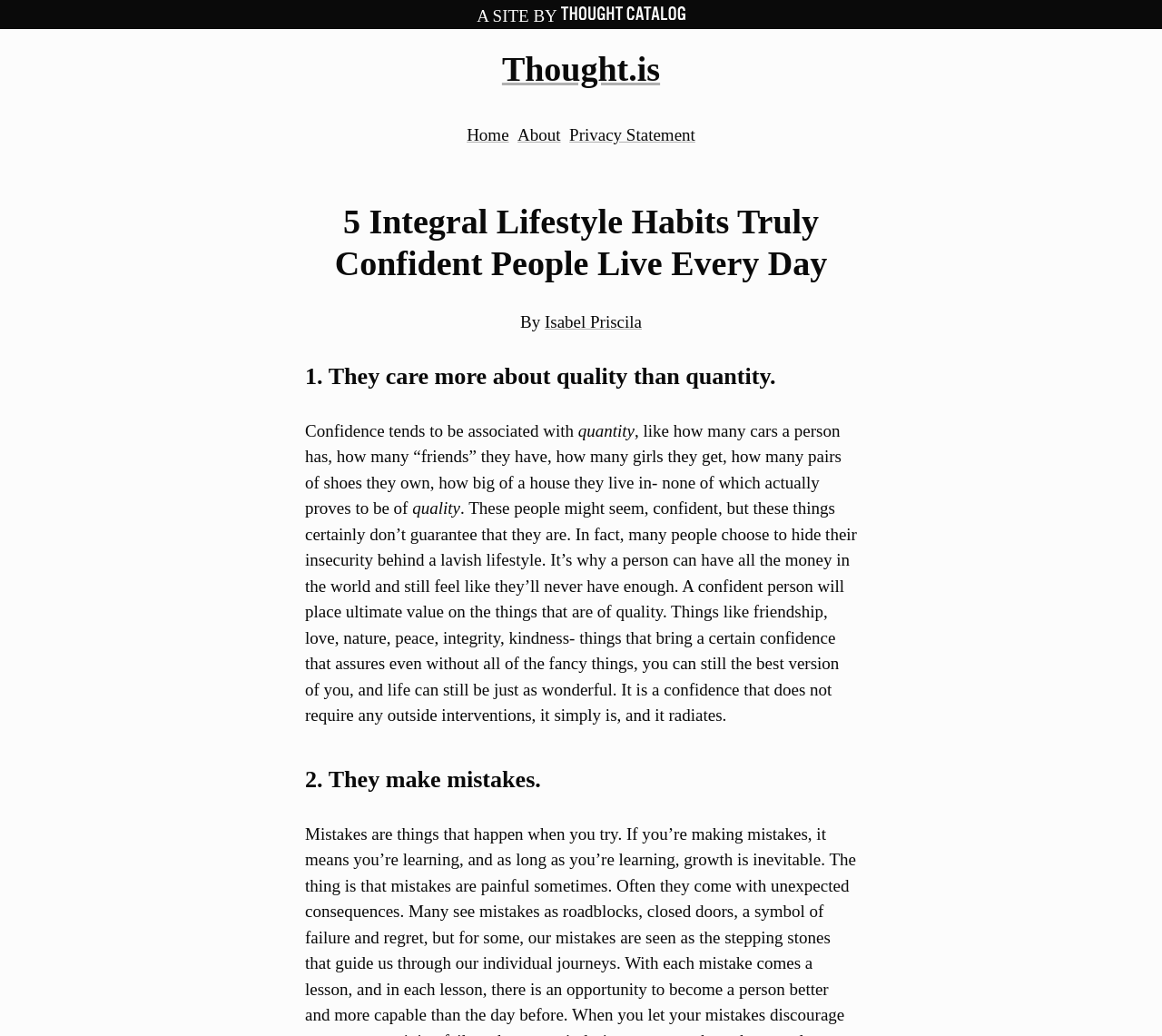Please give a one-word or short phrase response to the following question: 
Who wrote the article?

Isabel Priscila